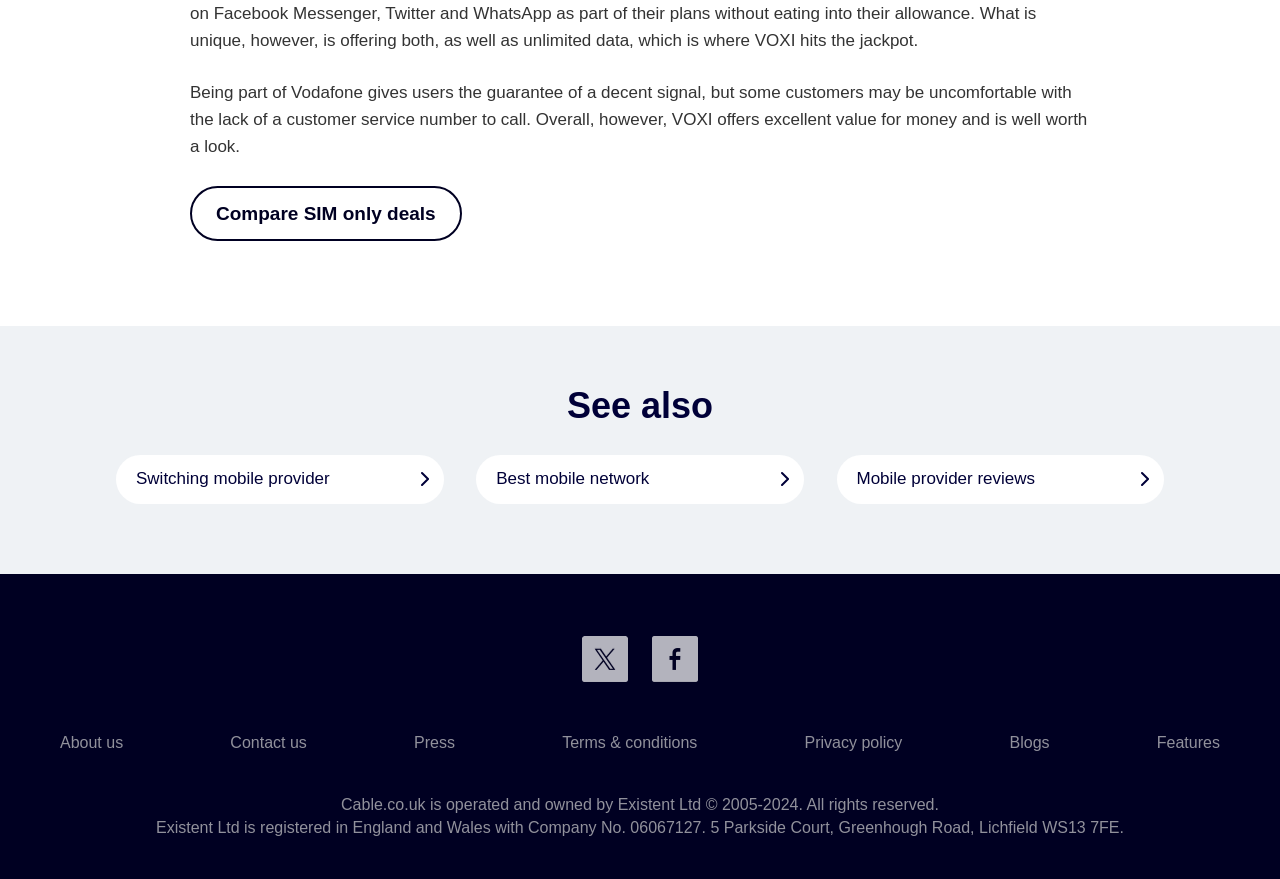Please find and report the bounding box coordinates of the element to click in order to perform the following action: "Compare SIM only deals". The coordinates should be expressed as four float numbers between 0 and 1, in the format [left, top, right, bottom].

[0.148, 0.211, 0.361, 0.274]